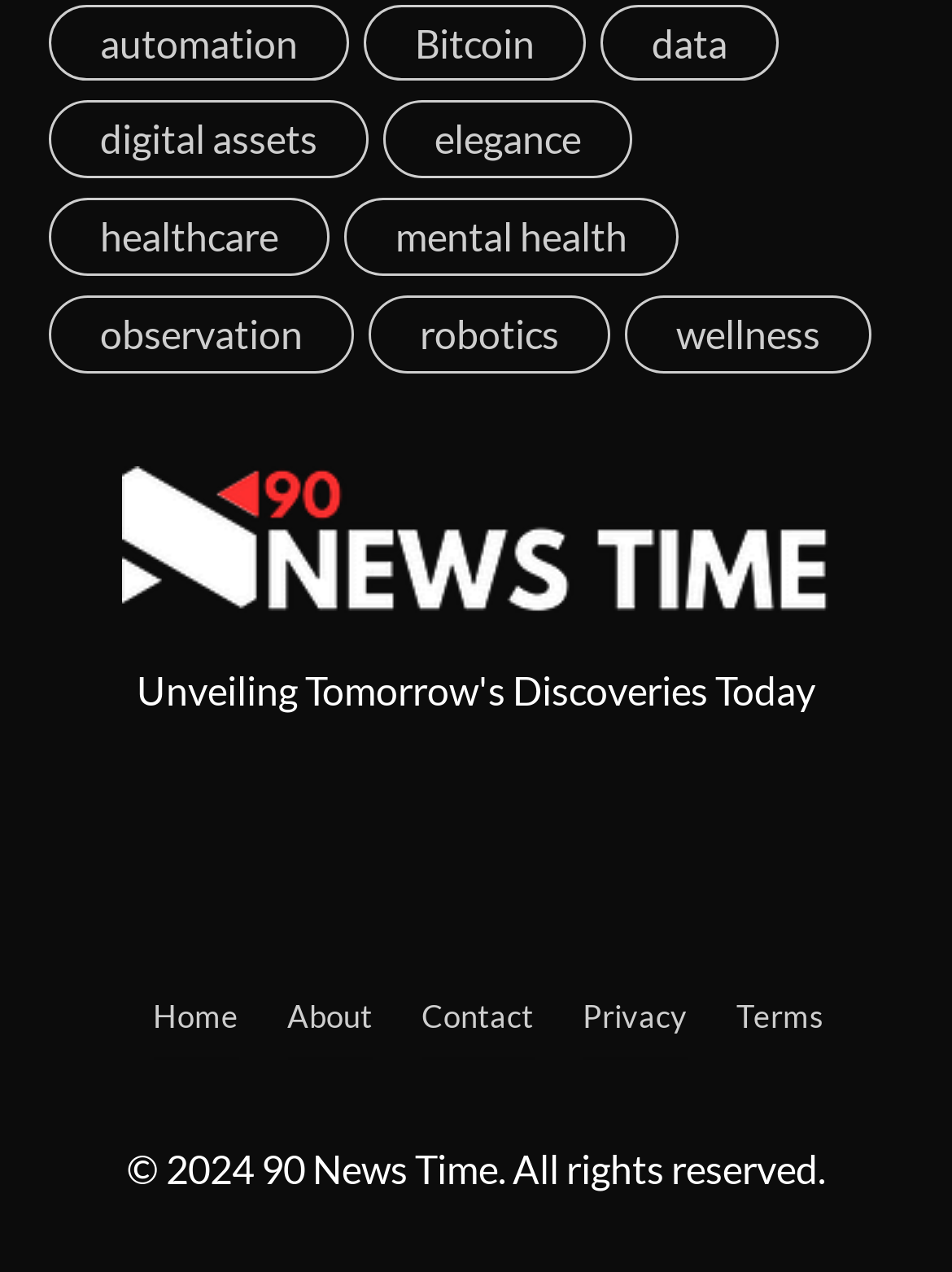Determine the coordinates of the bounding box that should be clicked to complete the instruction: "check the Twitter link". The coordinates should be represented by four float numbers between 0 and 1: [left, top, right, bottom].

[0.392, 0.65, 0.5, 0.723]